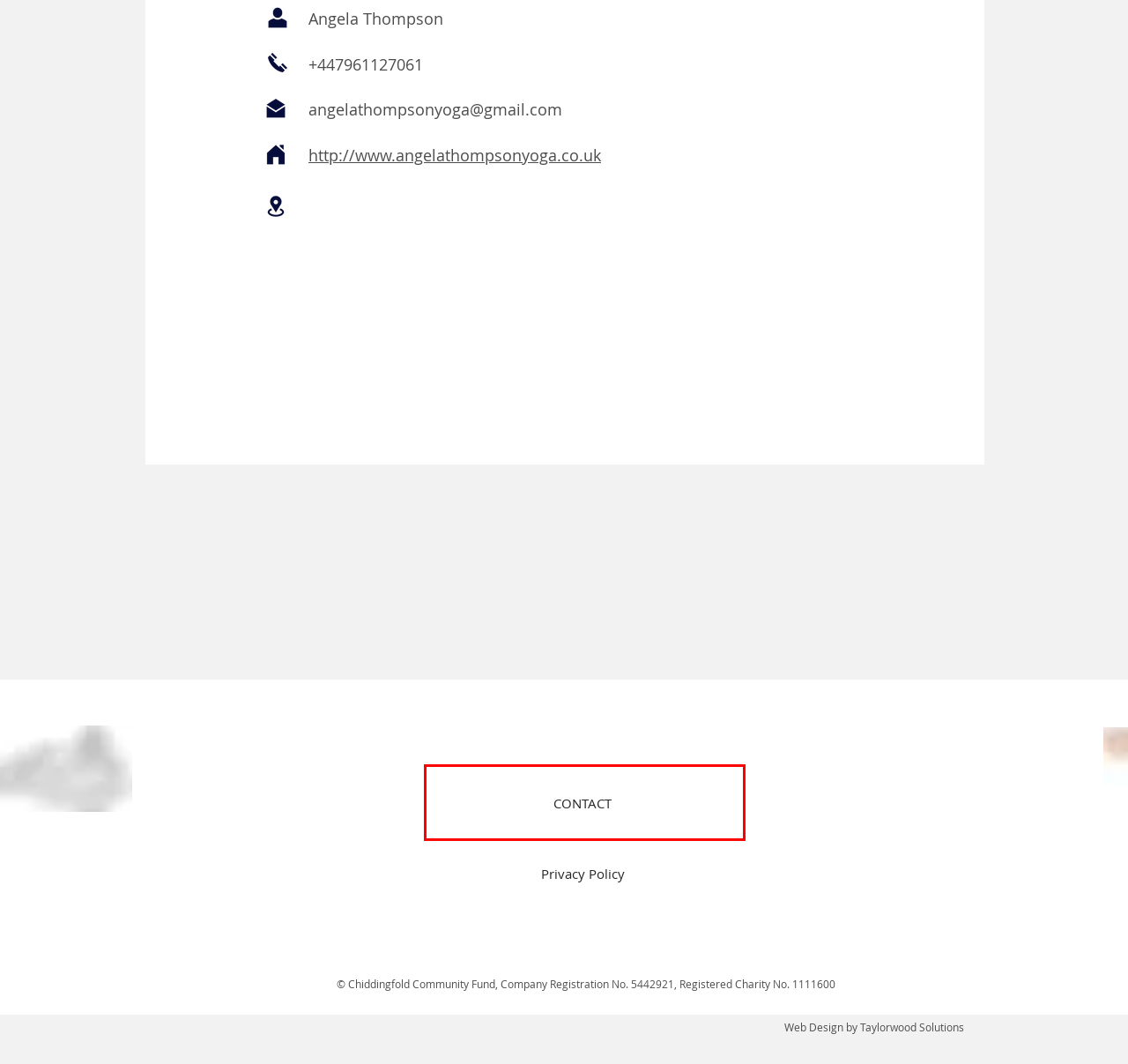You have a screenshot of a webpage with a red bounding box around an element. Choose the best matching webpage description that would appear after clicking the highlighted element. Here are the candidates:
A. Privacy Policy | Chiddingfold.com
B. Contact us | Chiddingfold.com
C. CAN WE HELP? | Good Neighbours Scheme | Chiddingfold.com
D. NEWS | Chiddingfold.com
E. Taylorwood Solutions | WIX Web Design | Godalming | United Kingdom
F. GET INVOLVED | Chiddingfold.com
G. Chiddingfold | Chiddingfold | Groups, Events & Organisations
H. NewsEventsSubmissions

B